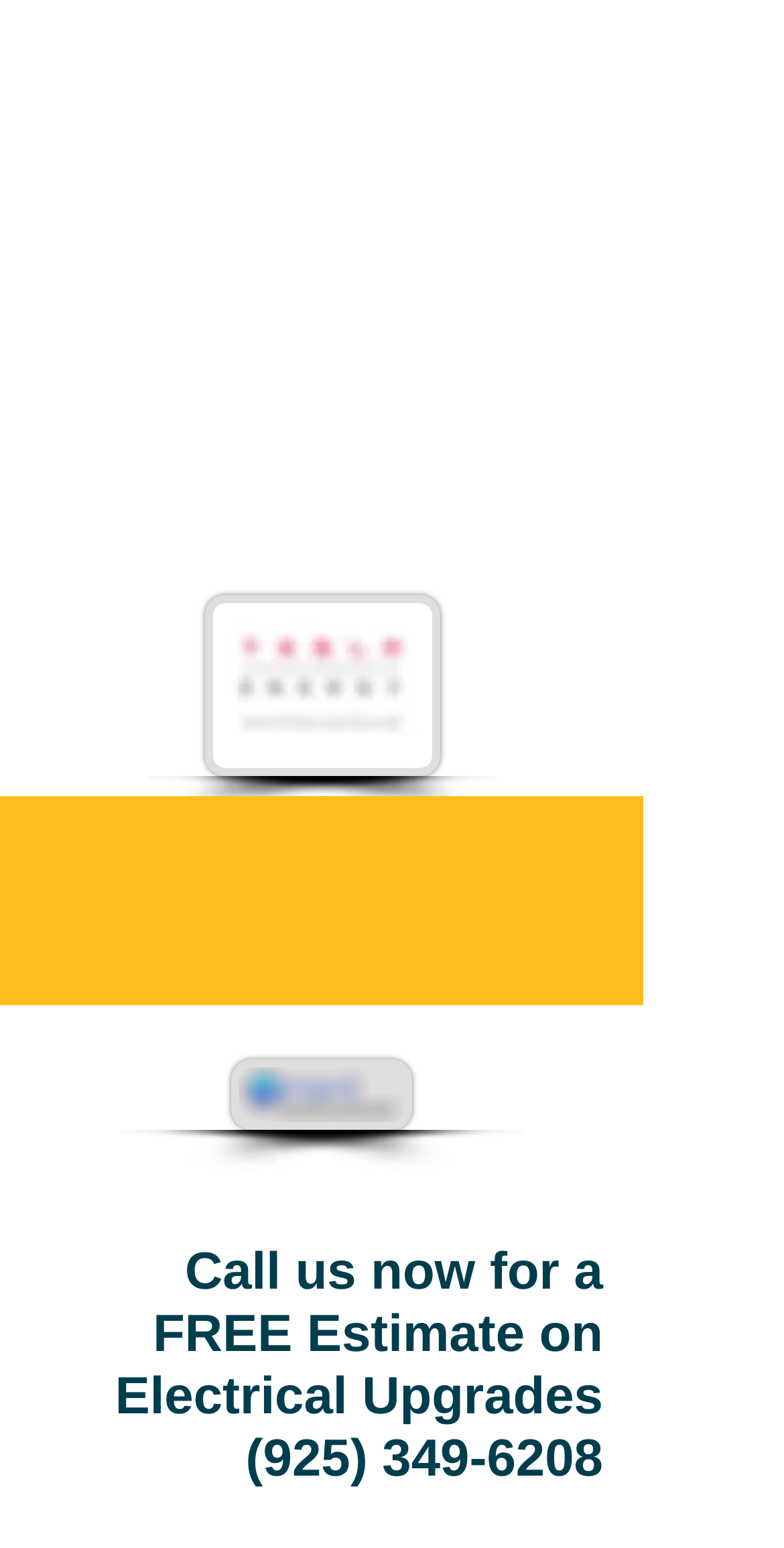Find the bounding box coordinates for the element described here: "(925) 349-6208".

[0.313, 0.922, 0.769, 0.961]